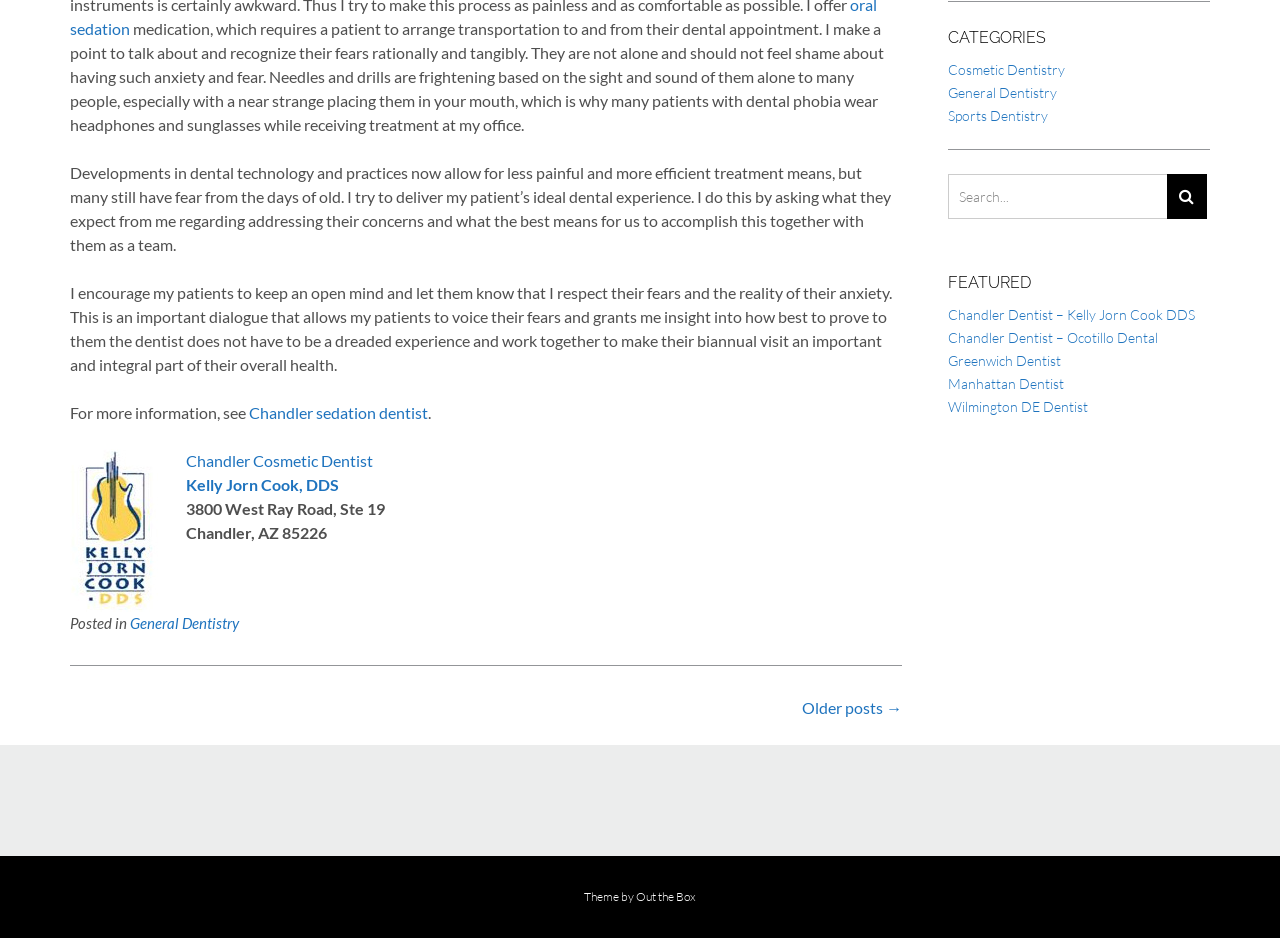Identify the bounding box coordinates for the UI element described as: "Cosmetic Dentistry". The coordinates should be provided as four floats between 0 and 1: [left, top, right, bottom].

[0.74, 0.065, 0.832, 0.083]